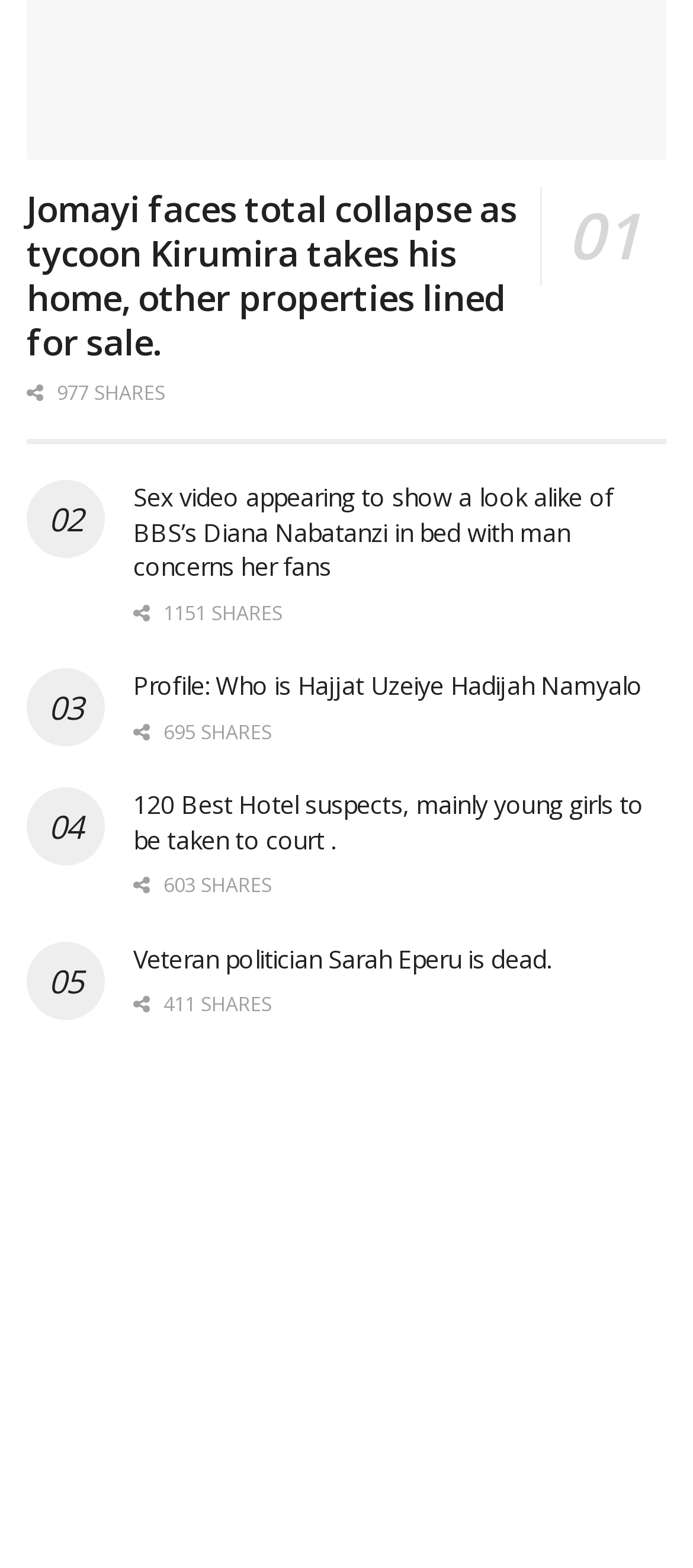Determine the bounding box coordinates of the area to click in order to meet this instruction: "Read article about Jomayi facing total collapse".

[0.038, 0.117, 0.746, 0.233]